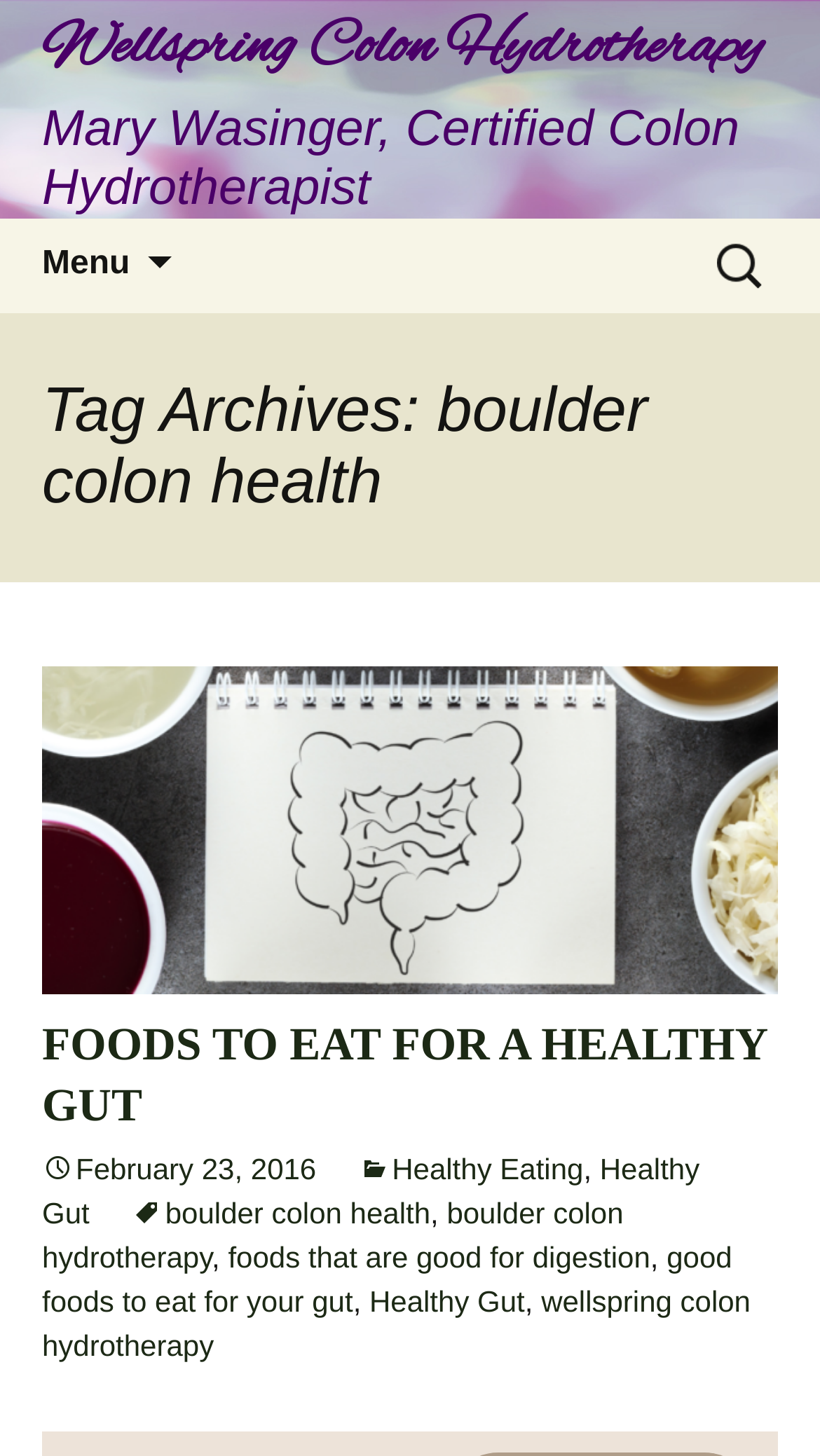Could you determine the bounding box coordinates of the clickable element to complete the instruction: "Learn more about Wellspring Colon Hydrotherapy"? Provide the coordinates as four float numbers between 0 and 1, i.e., [left, top, right, bottom].

[0.051, 0.0, 0.949, 0.15]